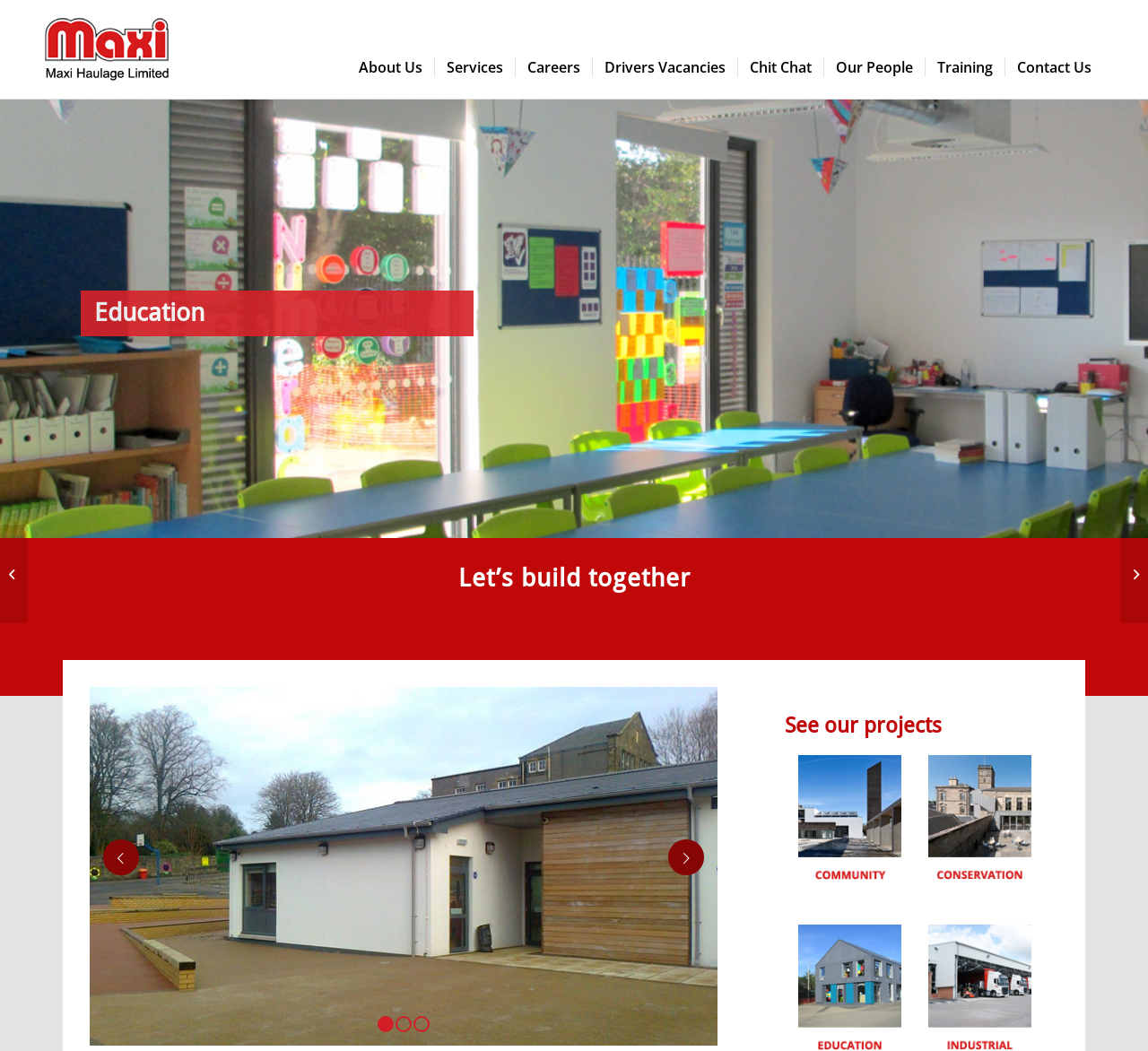Could you locate the bounding box coordinates for the section that should be clicked to accomplish this task: "Read community projects".

[0.695, 0.719, 0.785, 0.837]